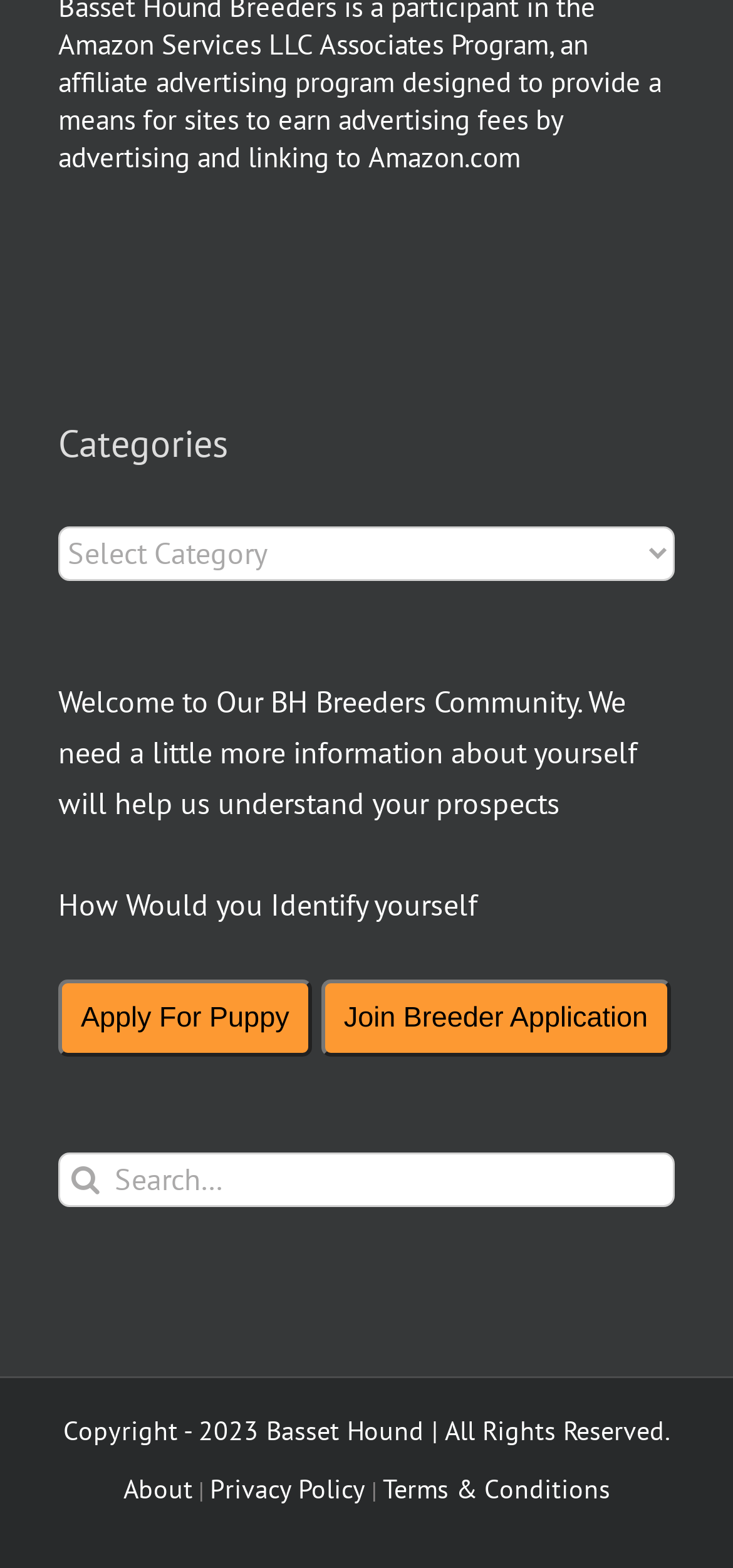What is the purpose of this website?
Look at the screenshot and give a one-word or phrase answer.

Basset Hound breeder community